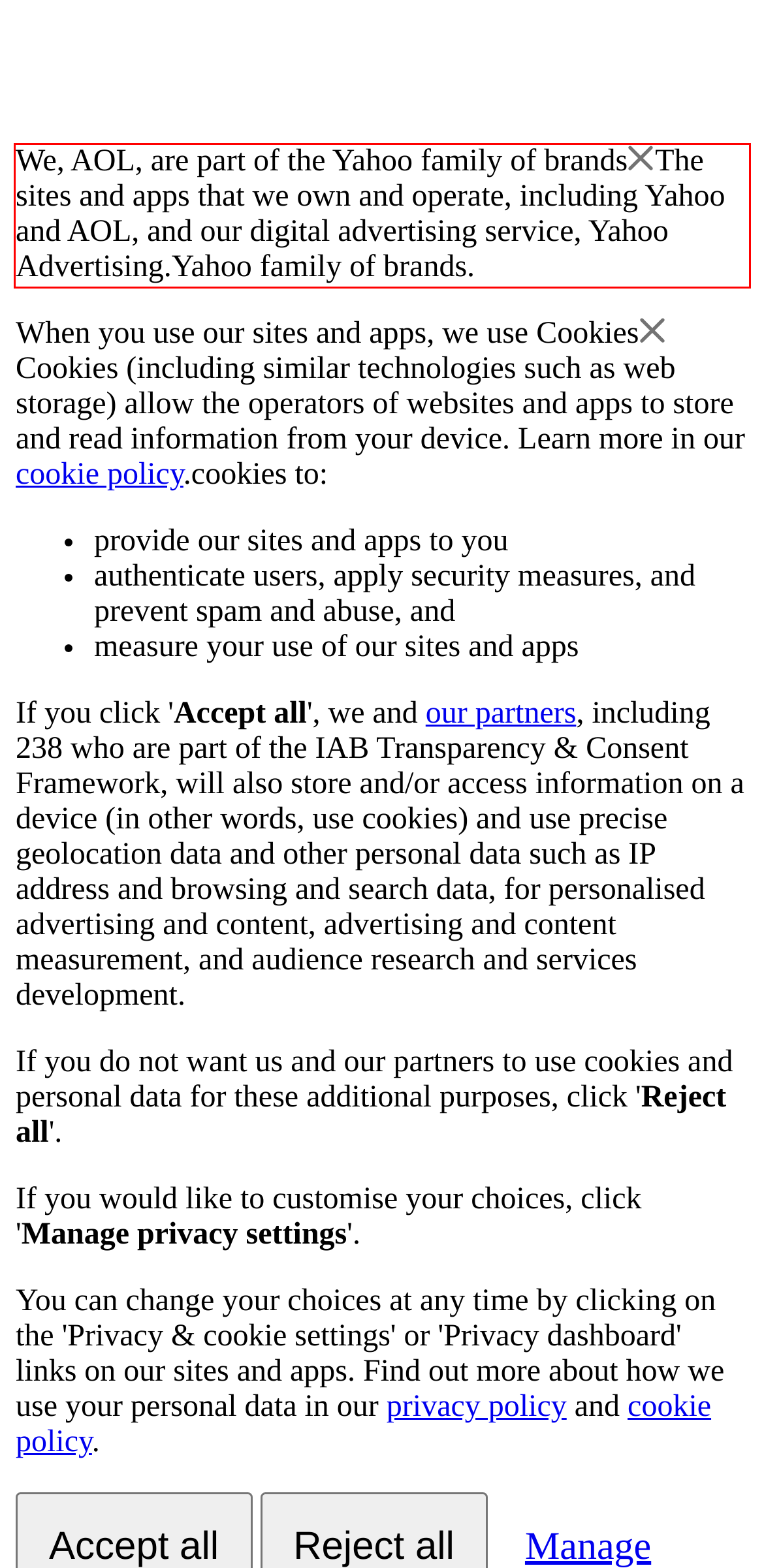Please identify the text within the red rectangular bounding box in the provided webpage screenshot.

We, AOL, are part of the Yahoo family of brandsThe sites and apps that we own and operate, including Yahoo and AOL, and our digital advertising service, Yahoo Advertising.Yahoo family of brands.